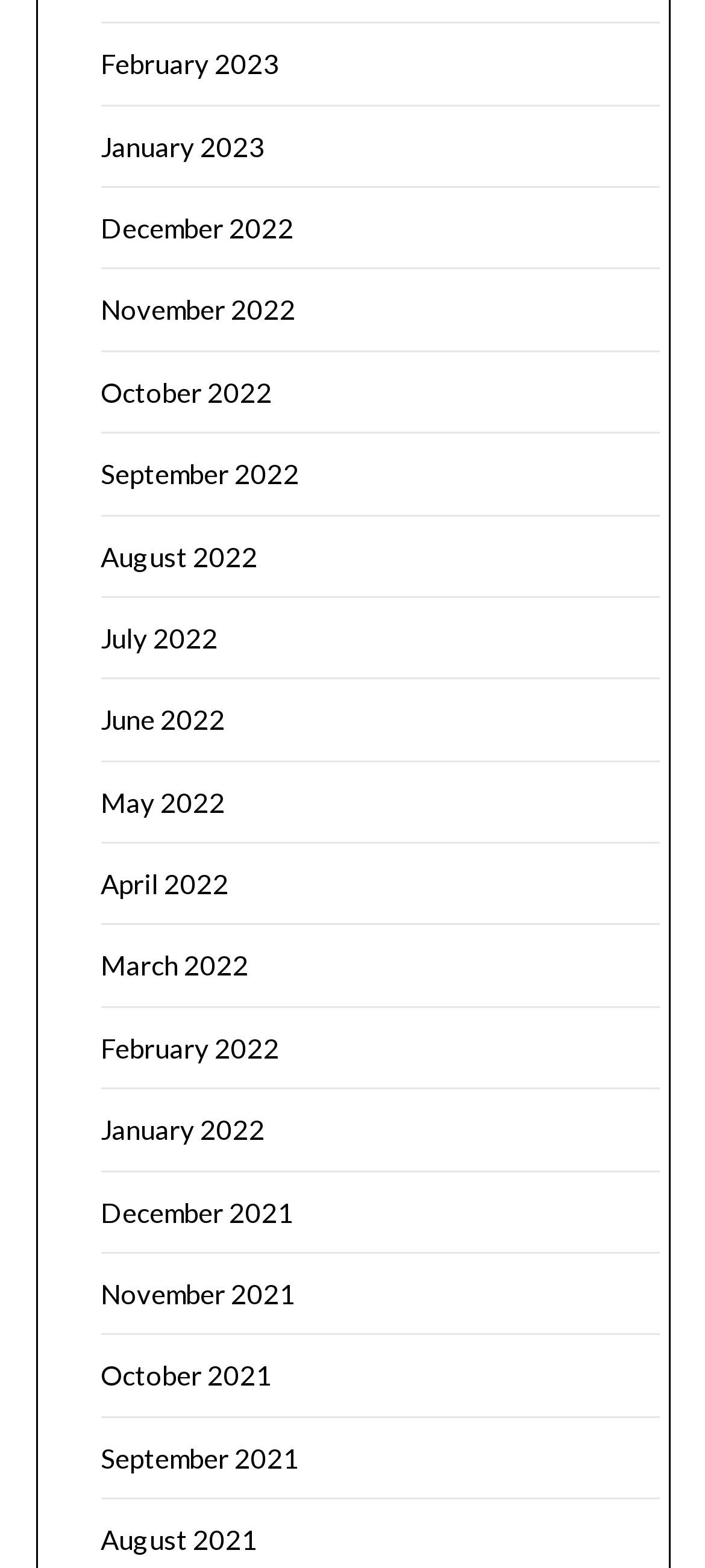Please identify the bounding box coordinates of the clickable area that will fulfill the following instruction: "Read the article by Abbi-Rae De La Rosa". The coordinates should be in the format of four float numbers between 0 and 1, i.e., [left, top, right, bottom].

None